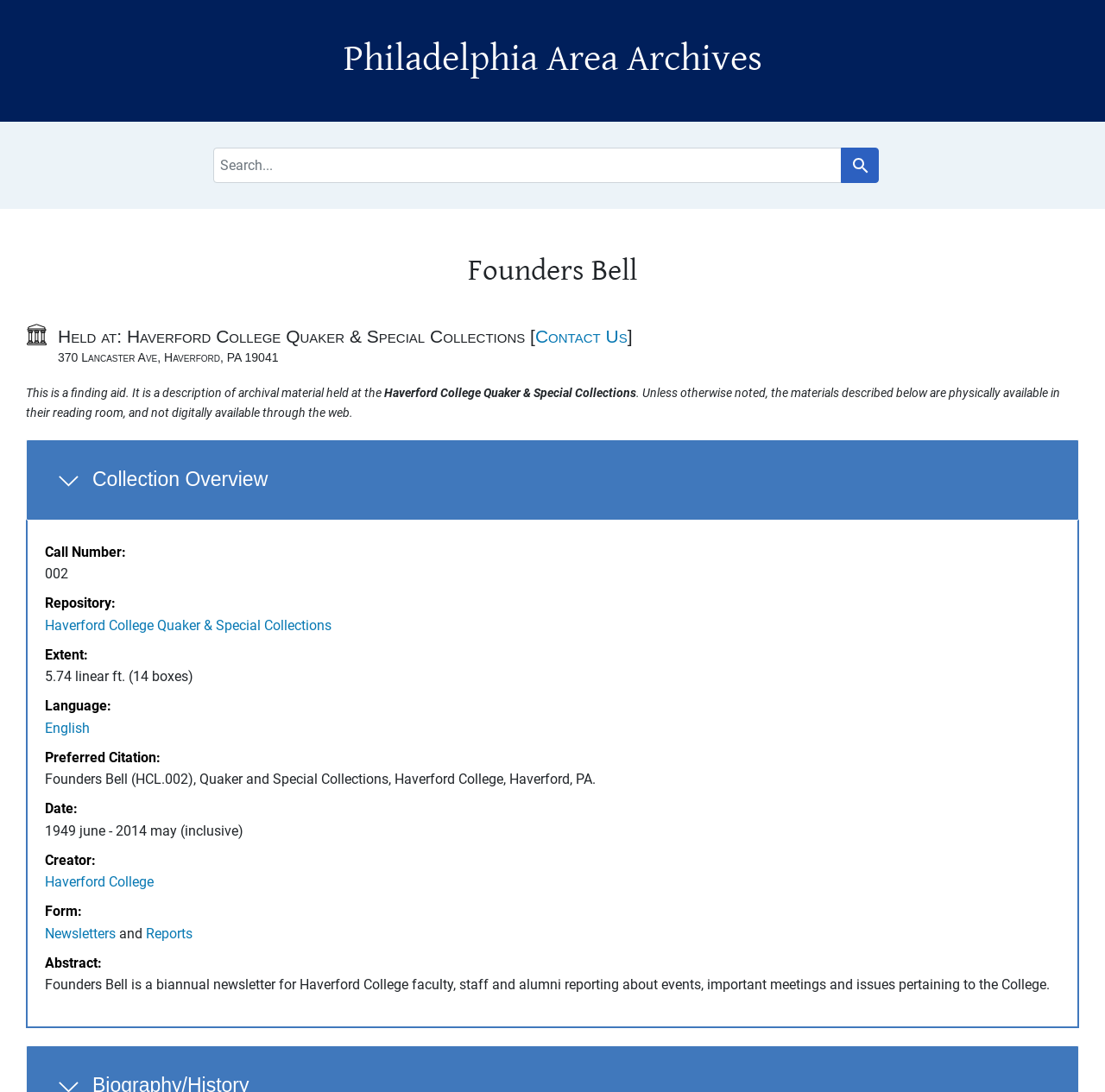Determine the bounding box coordinates for the clickable element to execute this instruction: "Search for archives". Provide the coordinates as four float numbers between 0 and 1, i.e., [left, top, right, bottom].

[0.193, 0.135, 0.807, 0.168]